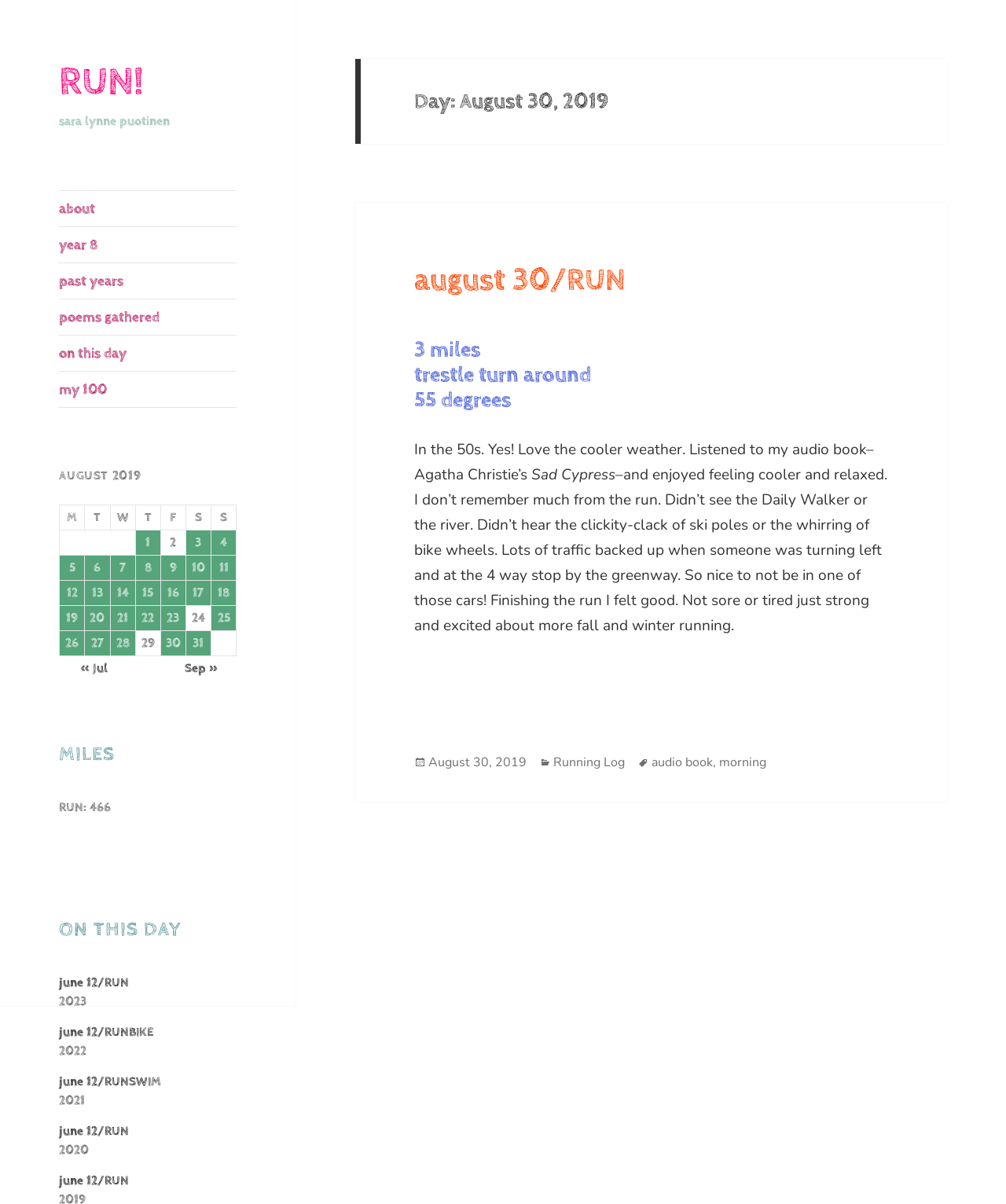Please locate the bounding box coordinates for the element that should be clicked to achieve the following instruction: "view posts published on August 30, 2019". Ensure the coordinates are given as four float numbers between 0 and 1, i.e., [left, top, right, bottom].

[0.21, 0.503, 0.235, 0.524]